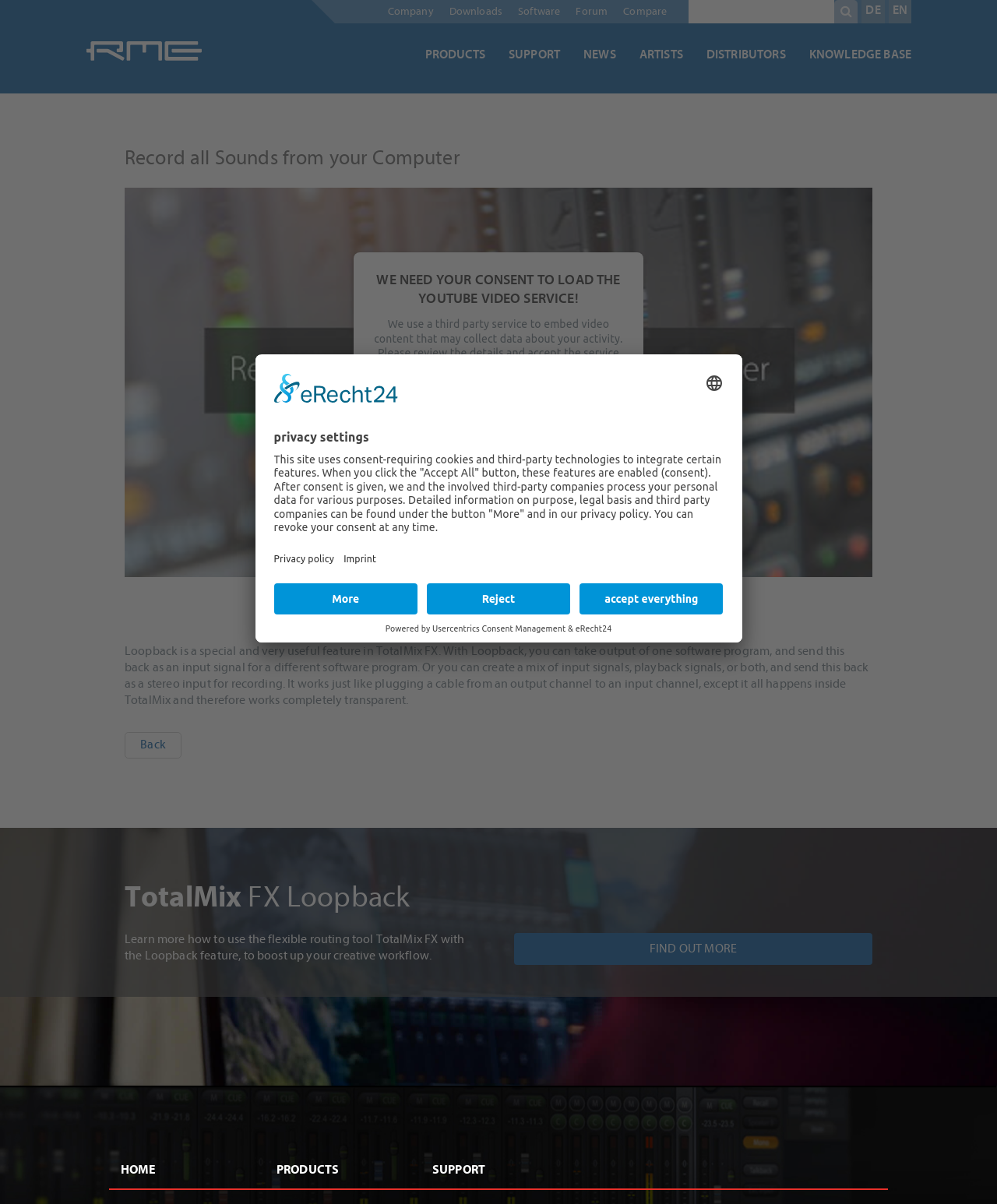Identify the bounding box coordinates of the element that should be clicked to fulfill this task: "Watch the YouTube video". The coordinates should be provided as four float numbers between 0 and 1, i.e., [left, top, right, bottom].

[0.125, 0.156, 0.875, 0.479]